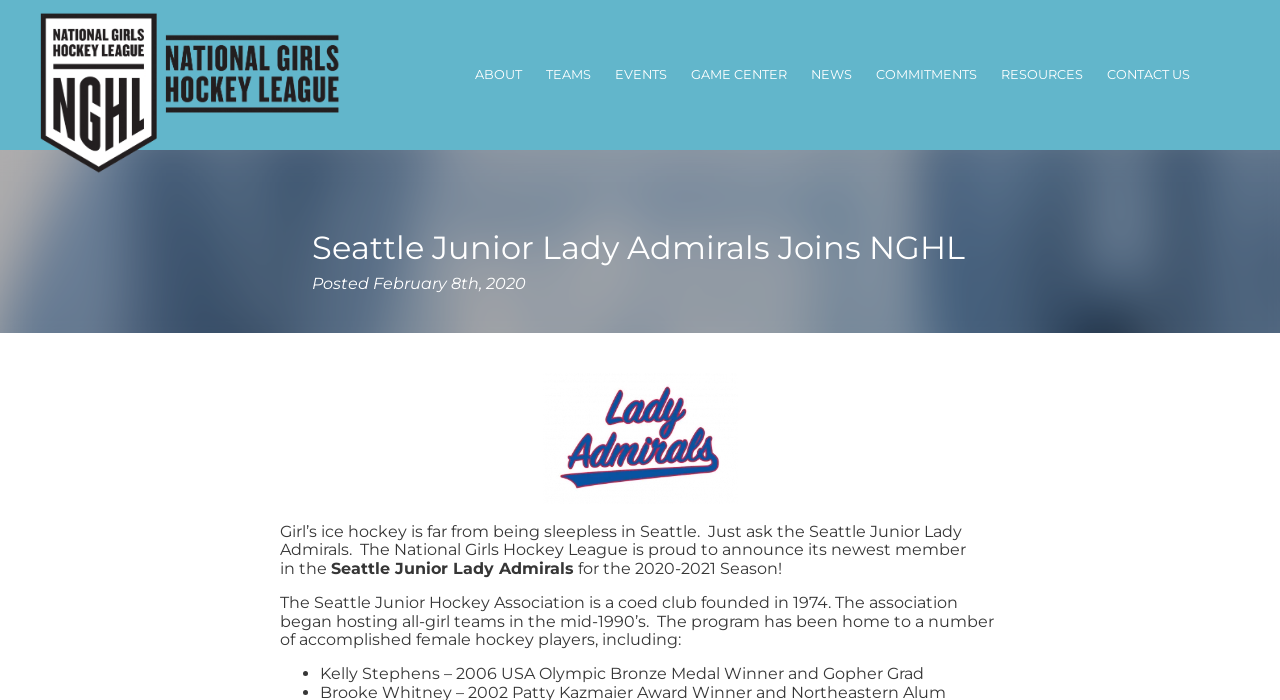Identify the bounding box coordinates for the UI element described as: "Contact Us". The coordinates should be provided as four floats between 0 and 1: [left, top, right, bottom].

[0.857, 0.075, 0.938, 0.139]